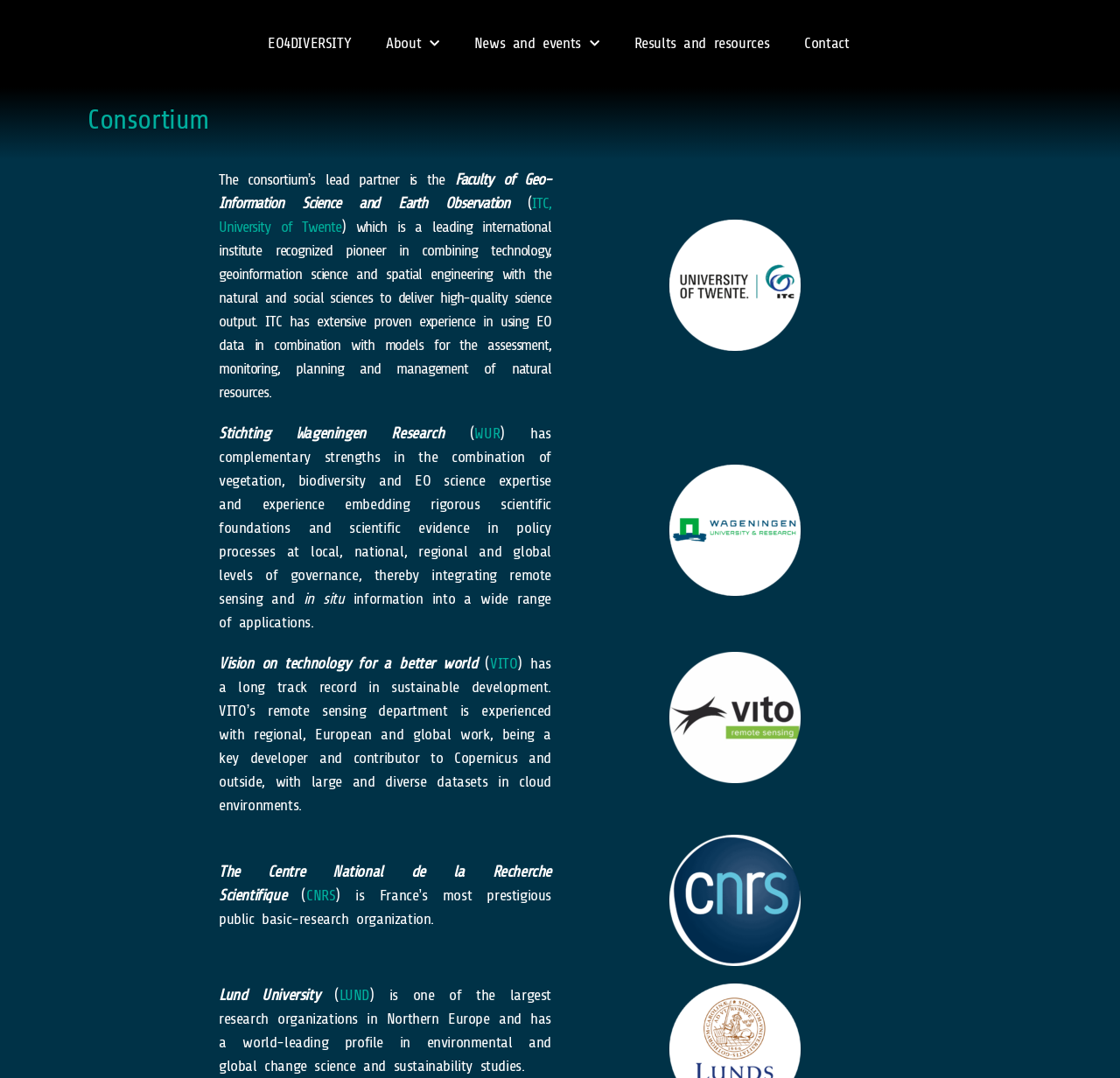Give the bounding box coordinates for this UI element: "WUR". The coordinates should be four float numbers between 0 and 1, arranged as [left, top, right, bottom].

[0.424, 0.387, 0.446, 0.418]